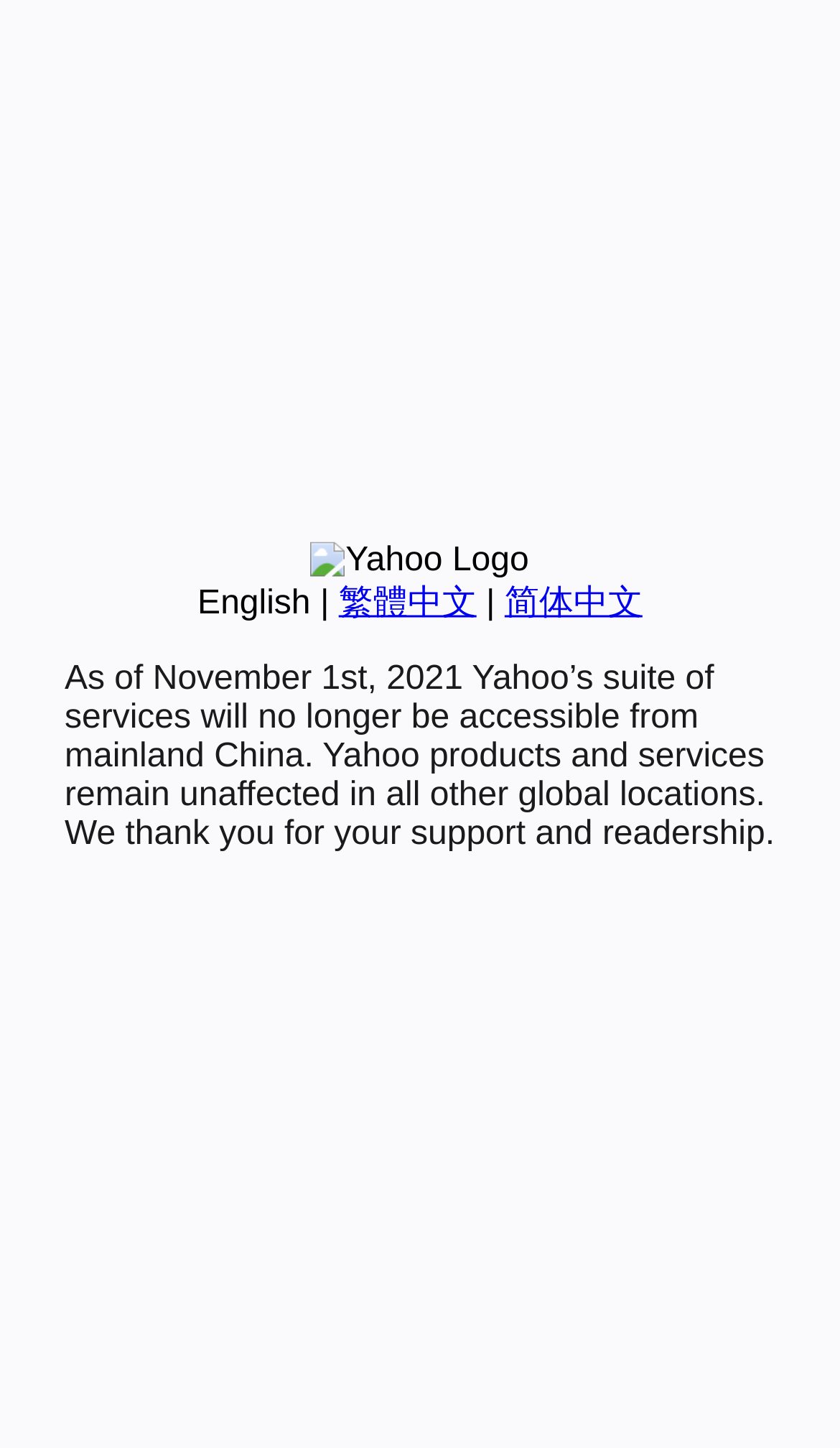From the element description 繁體中文, predict the bounding box coordinates of the UI element. The coordinates must be specified in the format (top-left x, top-left y, bottom-right x, bottom-right y) and should be within the 0 to 1 range.

[0.403, 0.404, 0.567, 0.429]